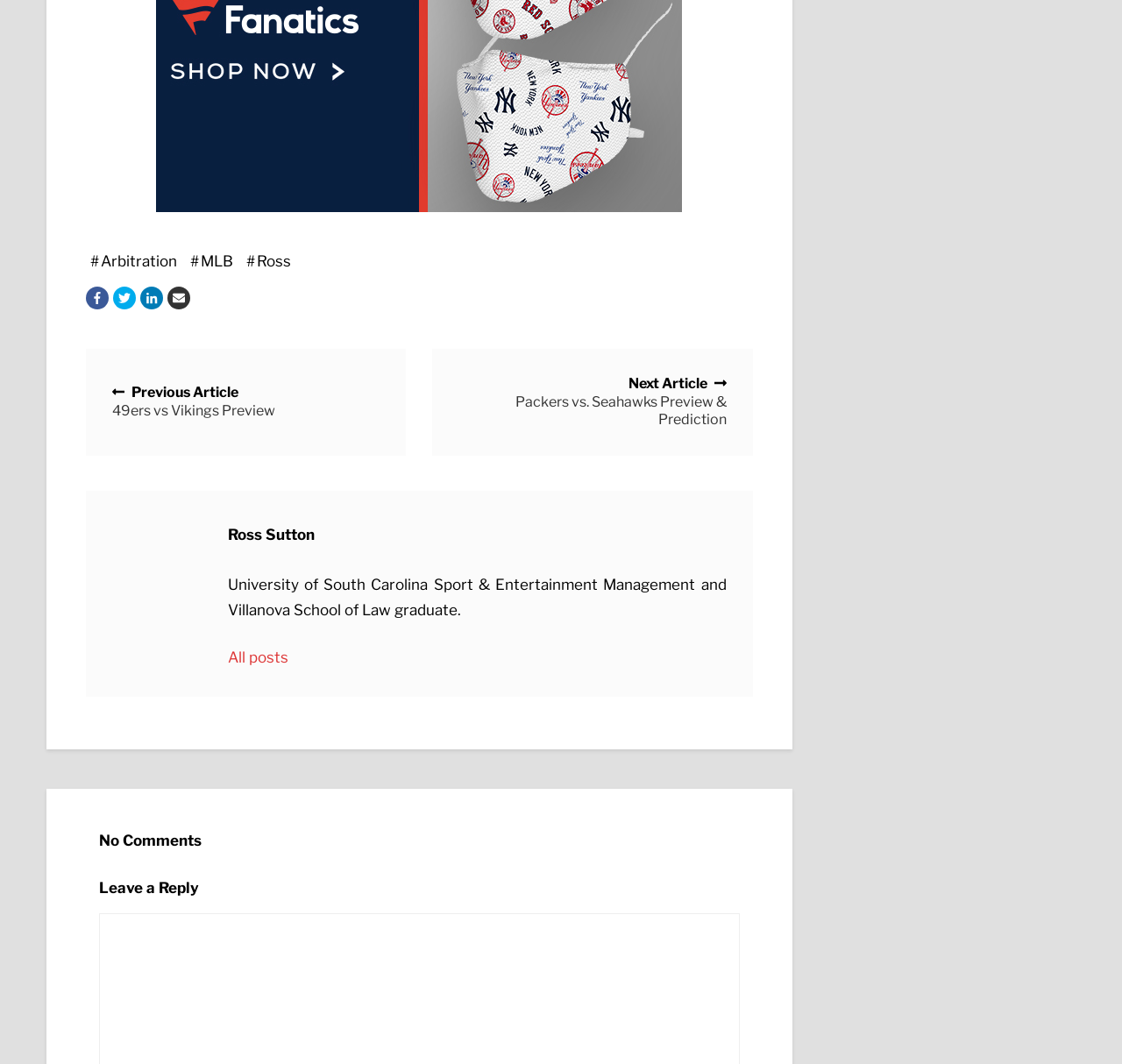Give a concise answer using only one word or phrase for this question:
What is the degree of the author?

University of South Carolina Sport & Entertainment Management and Villanova School of Law graduate